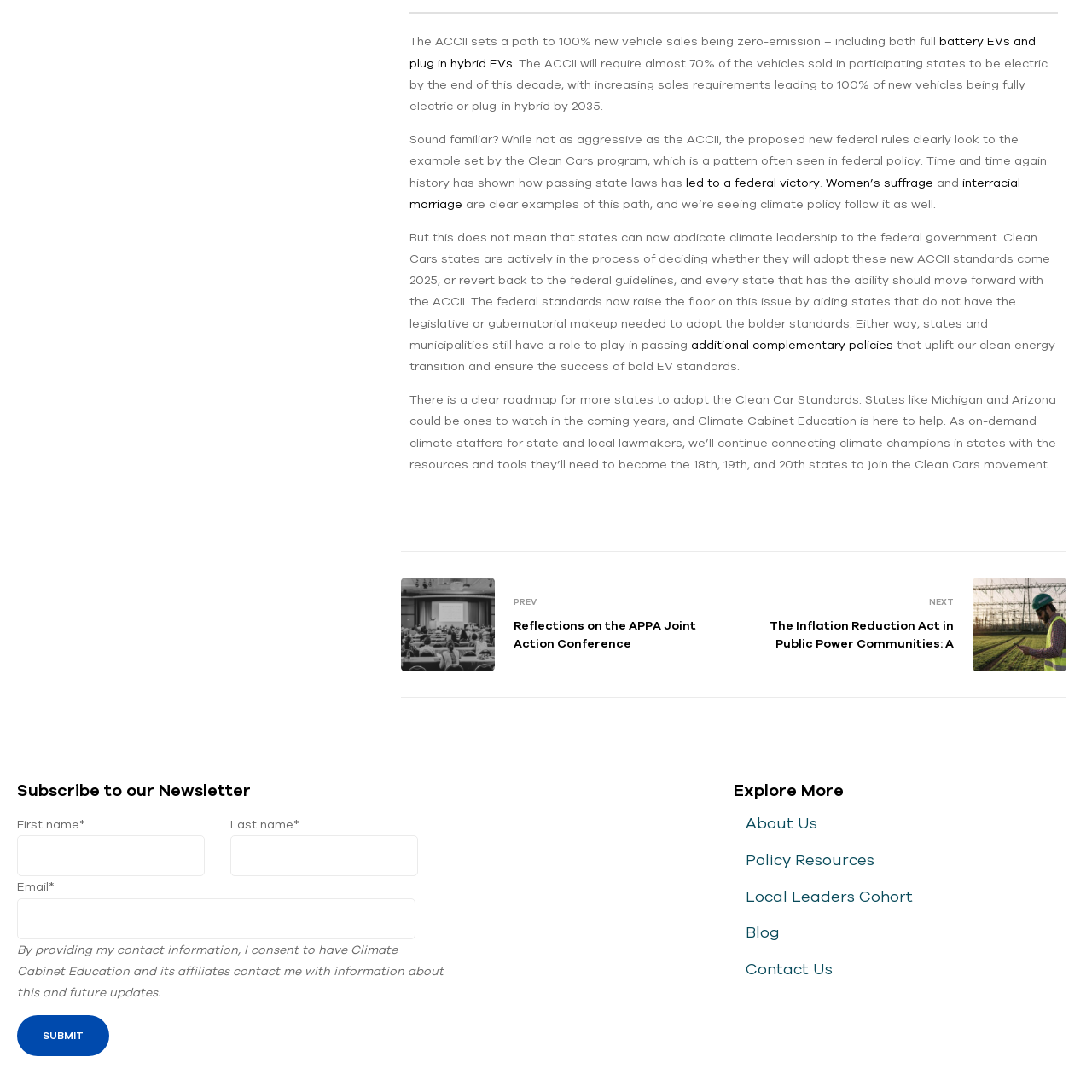Answer this question in one word or a short phrase: What is the Clean Cars program?

A pattern for federal policy